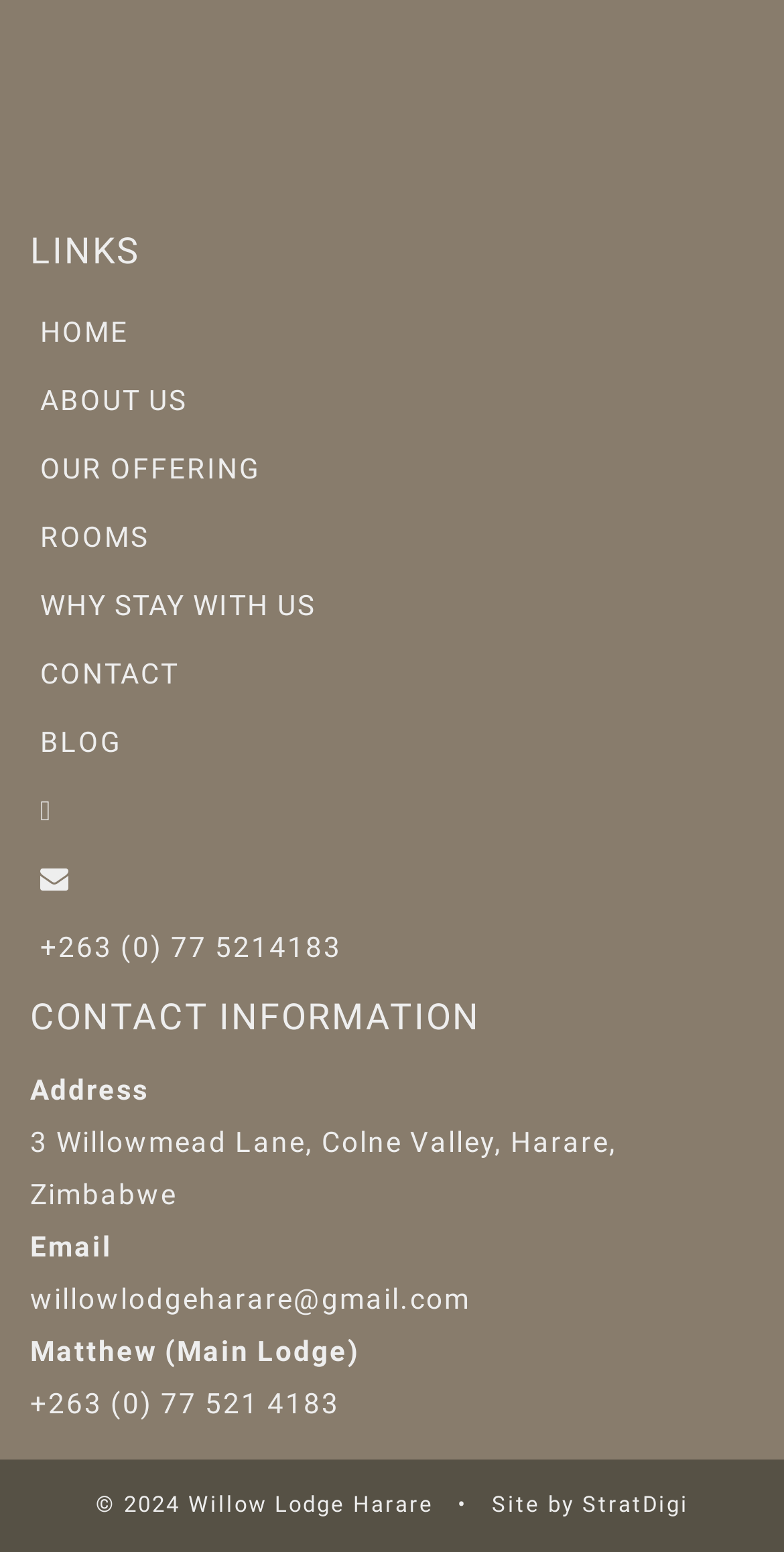Could you find the bounding box coordinates of the clickable area to complete this instruction: "view about us"?

[0.038, 0.236, 0.962, 0.273]